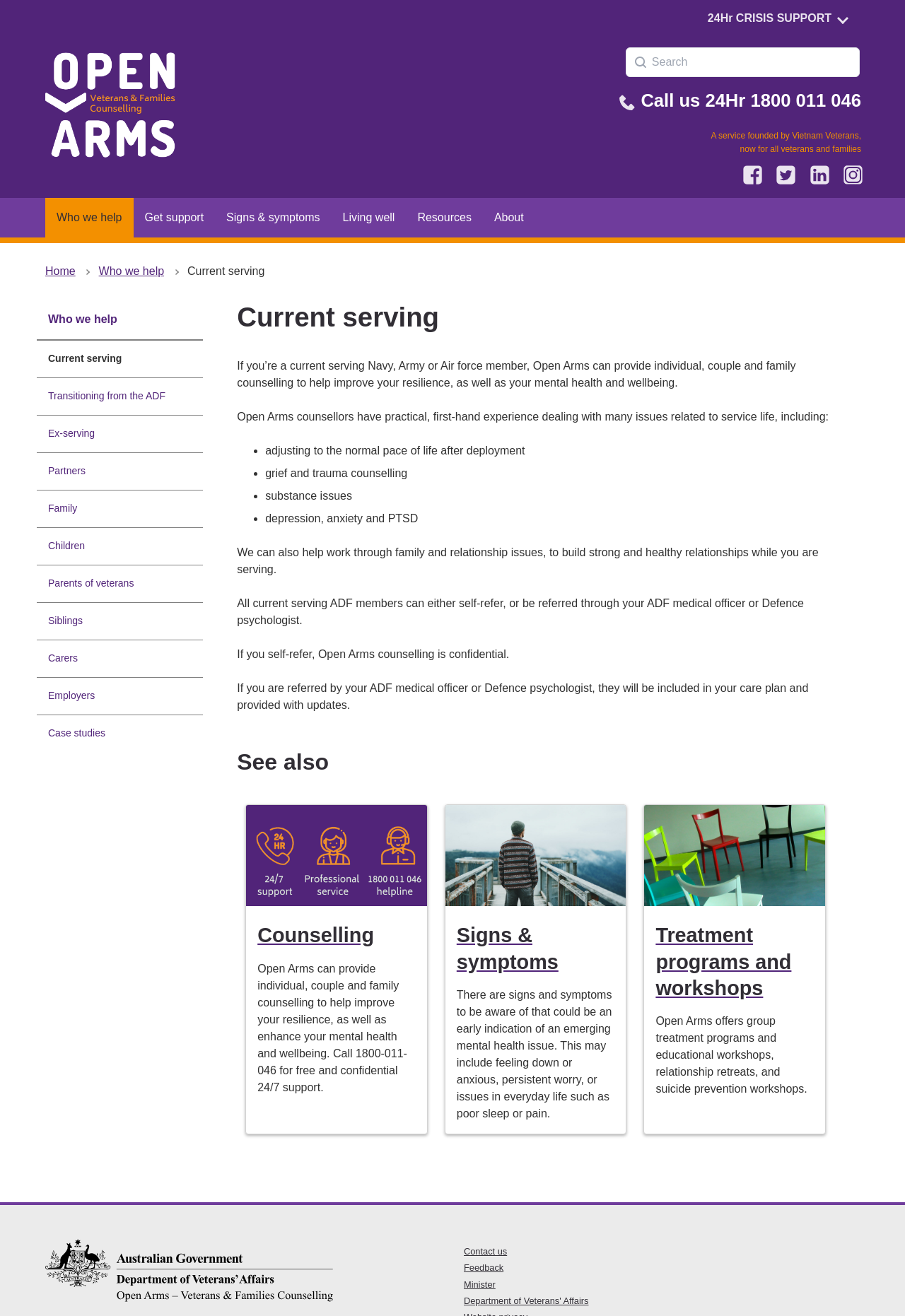Determine the bounding box coordinates of the clickable element necessary to fulfill the instruction: "Click the 'Who we help' link". Provide the coordinates as four float numbers within the 0 to 1 range, i.e., [left, top, right, bottom].

[0.05, 0.15, 0.147, 0.185]